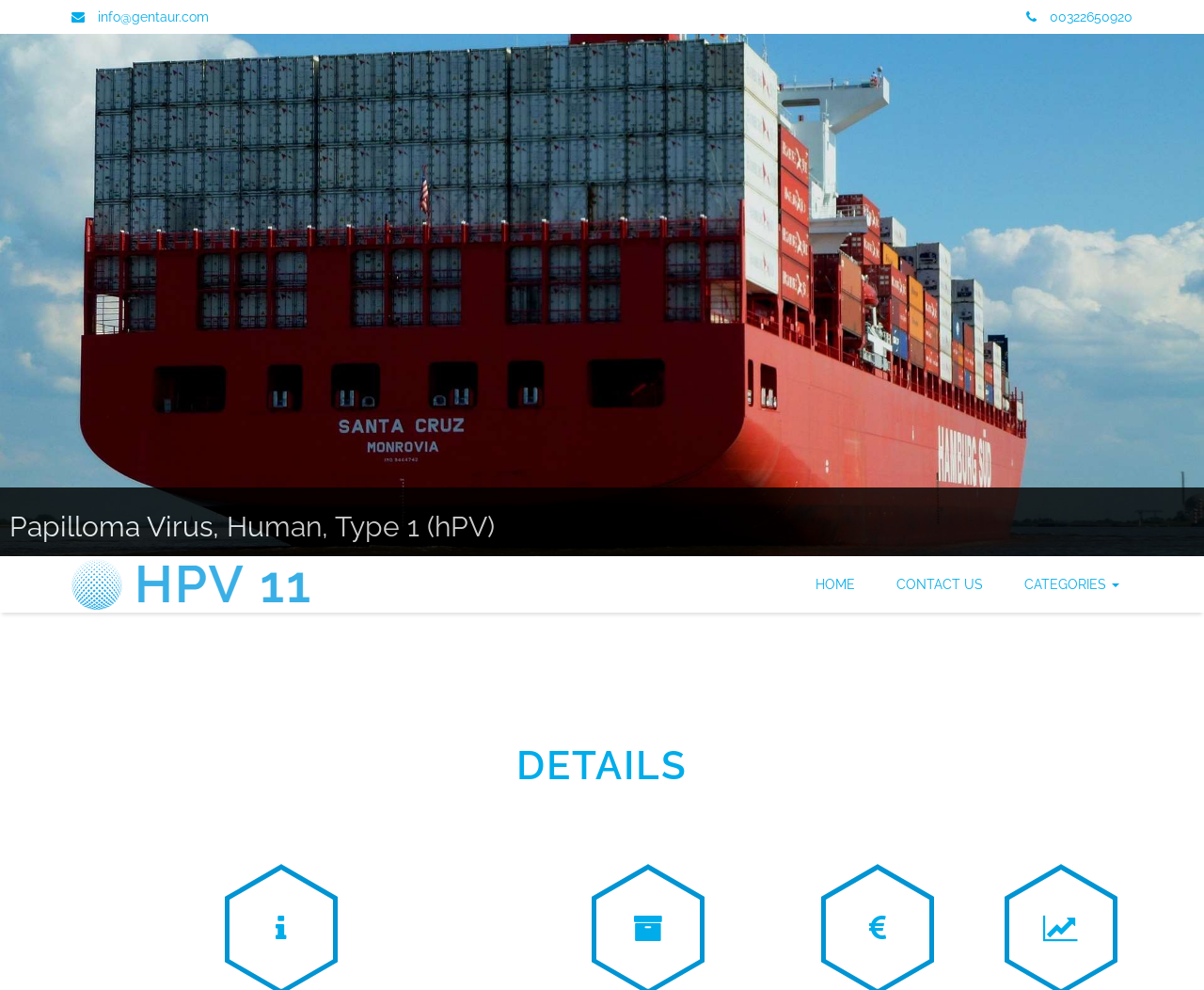Please provide a short answer using a single word or phrase for the question:
How many layout tables are there?

9